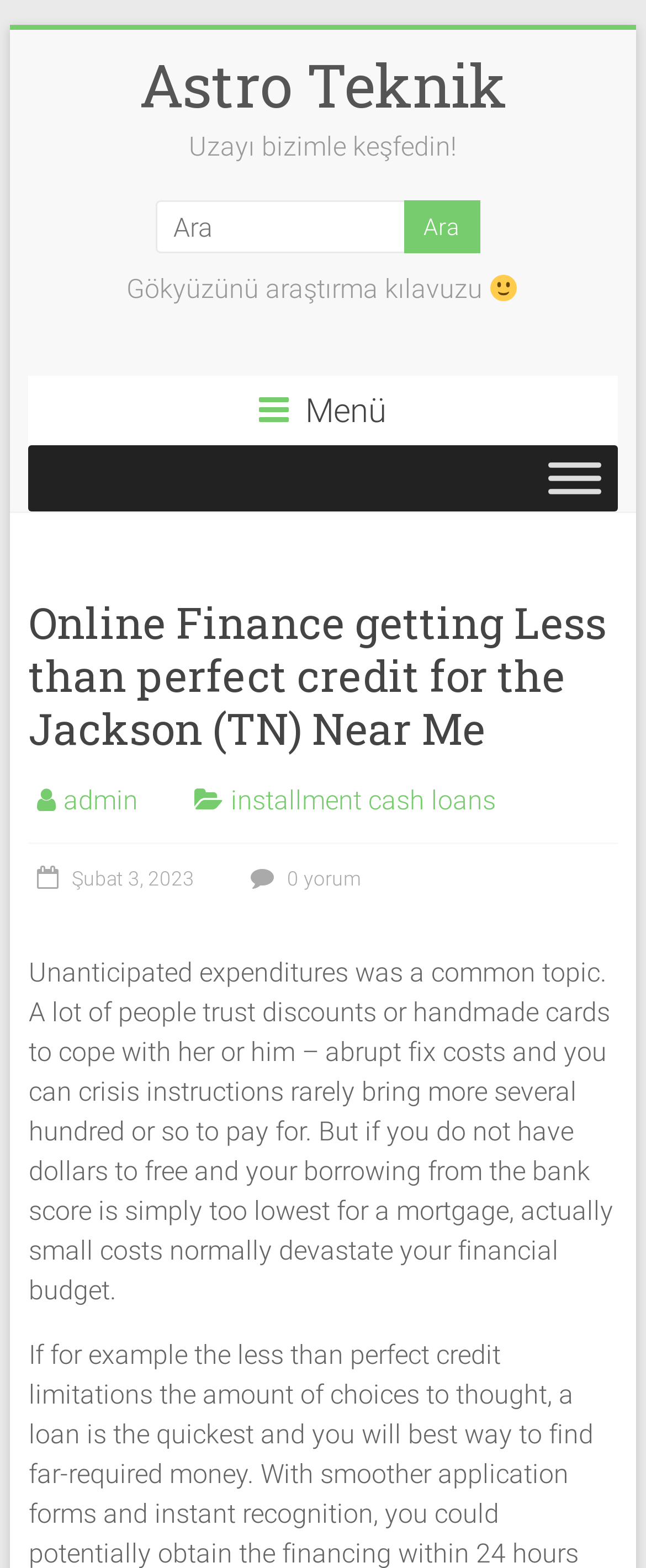Locate the bounding box coordinates of the clickable area to execute the instruction: "View Detroit past performances". Provide the coordinates as four float numbers between 0 and 1, represented as [left, top, right, bottom].

None